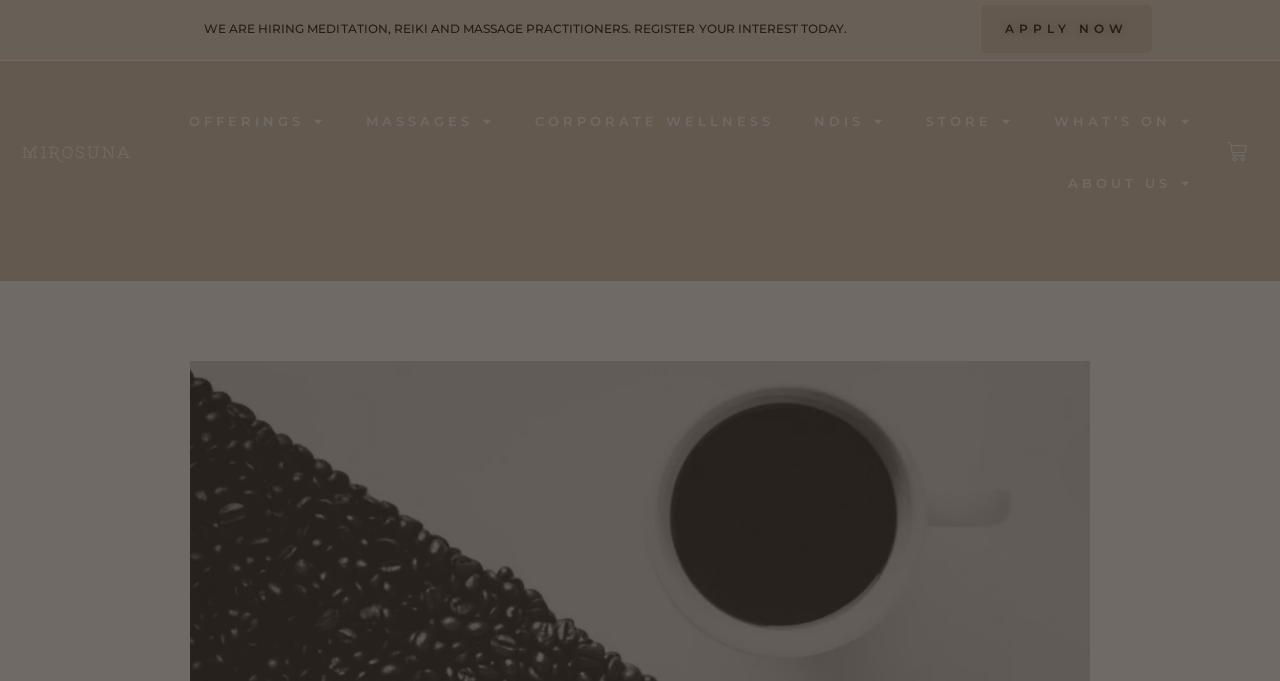Please provide a detailed answer to the question below by examining the image:
What are the main categories of services offered?

The main navigation menu on the webpage lists various categories of services offered, including massages, corporate wellness, NDIS, and others, which suggests that these are the main categories of services provided by the website.